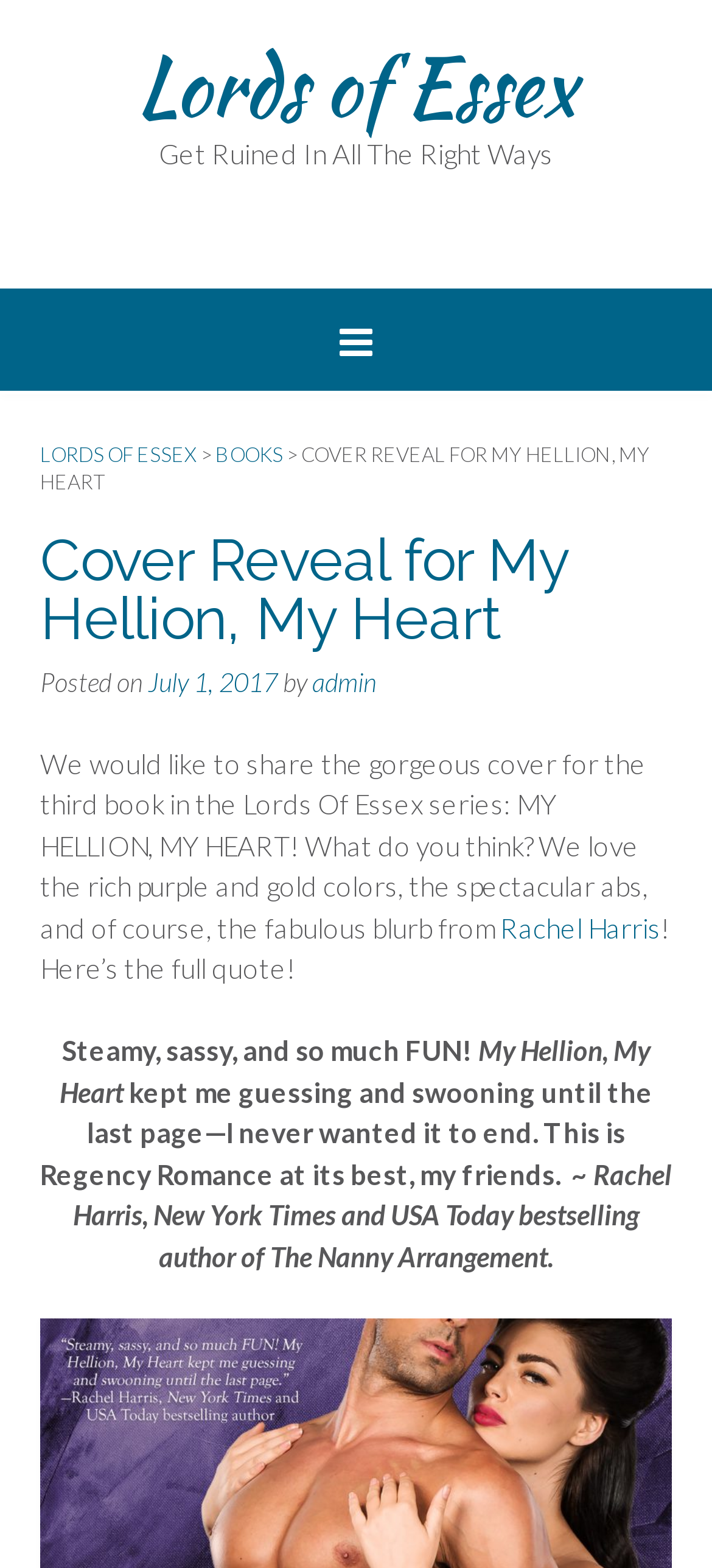Extract the primary headline from the webpage and present its text.

Cover Reveal for My Hellion, My Heart